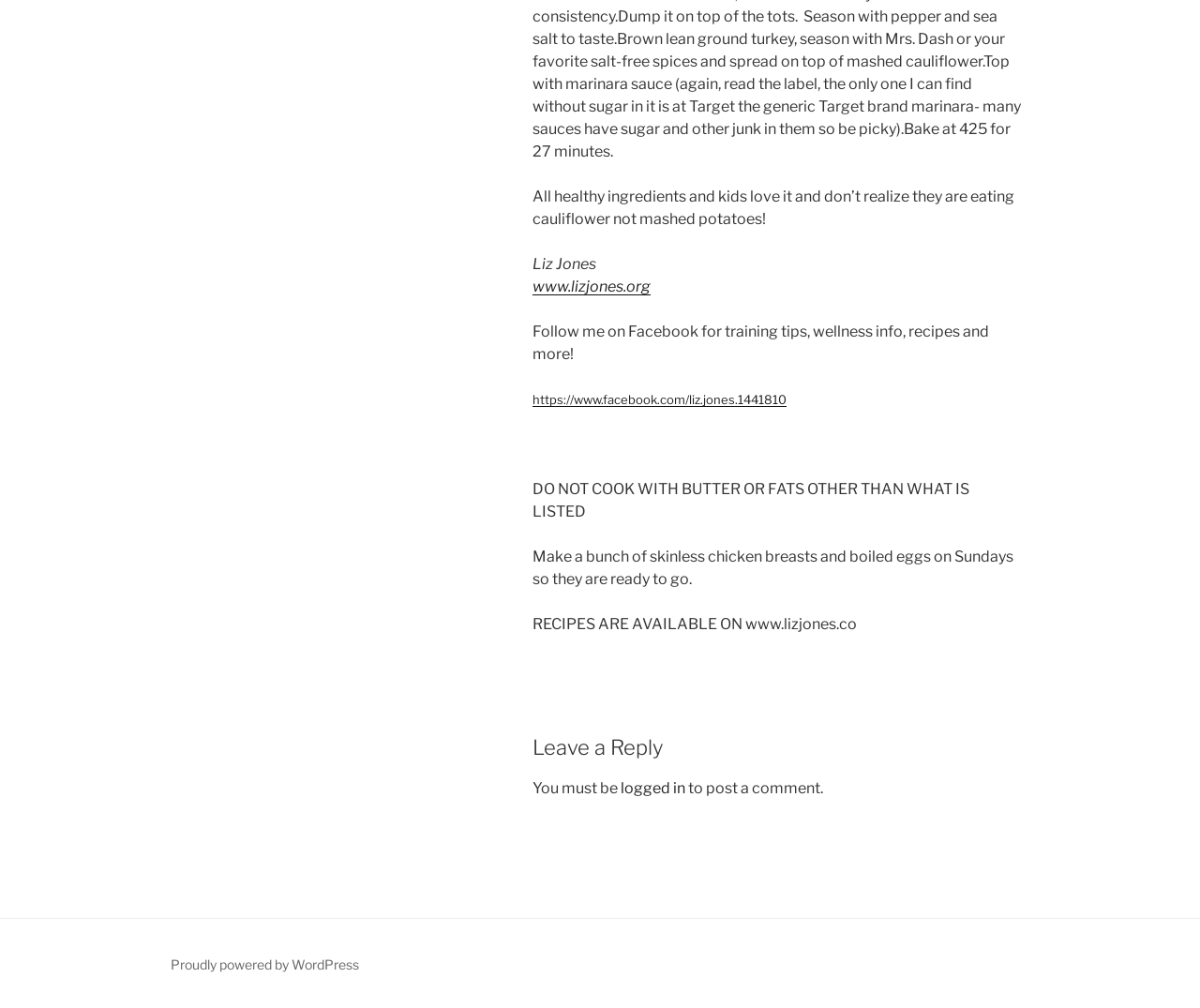What platform powers the website?
Refer to the image and provide a one-word or short phrase answer.

WordPress